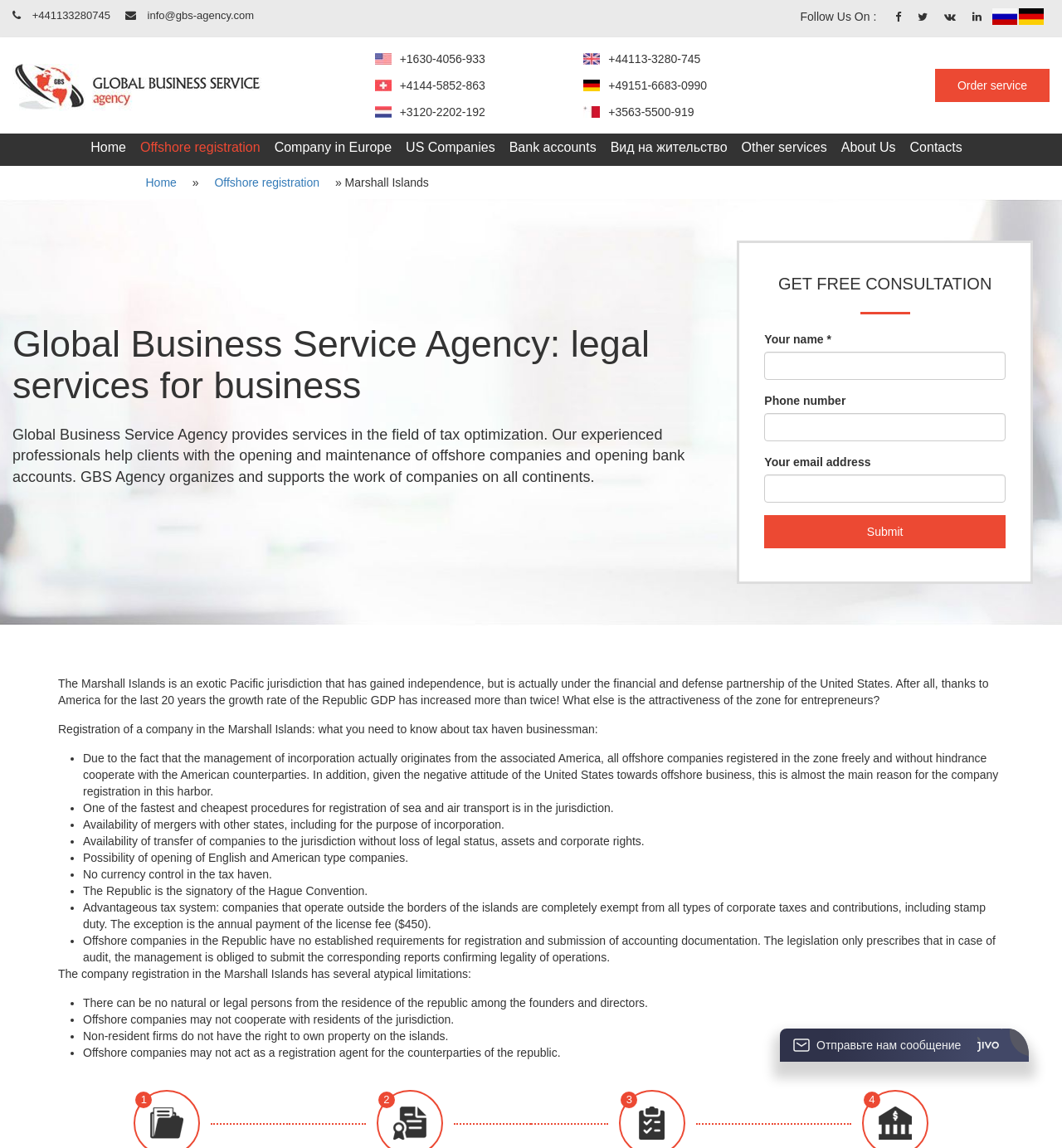Please answer the following question using a single word or phrase: 
Can offshore companies in the Marshall Islands own property on the islands?

No